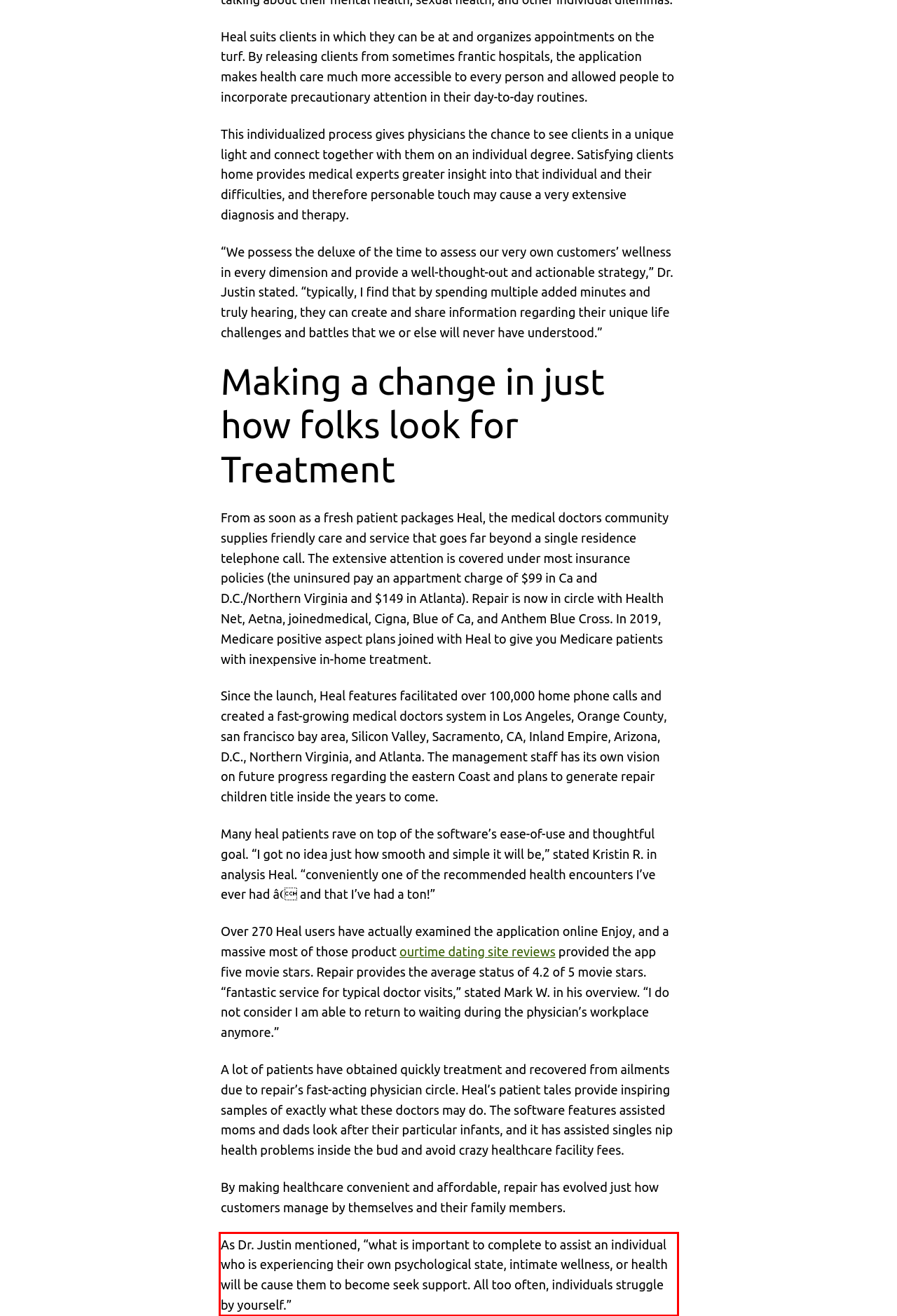Please perform OCR on the UI element surrounded by the red bounding box in the given webpage screenshot and extract its text content.

As Dr. Justin mentioned, “what is important to complete to assist an individual who is experiencing their own psychological state, intimate wellness, or health will be cause them to become seek support. All too often, individuals struggle by yourself.”